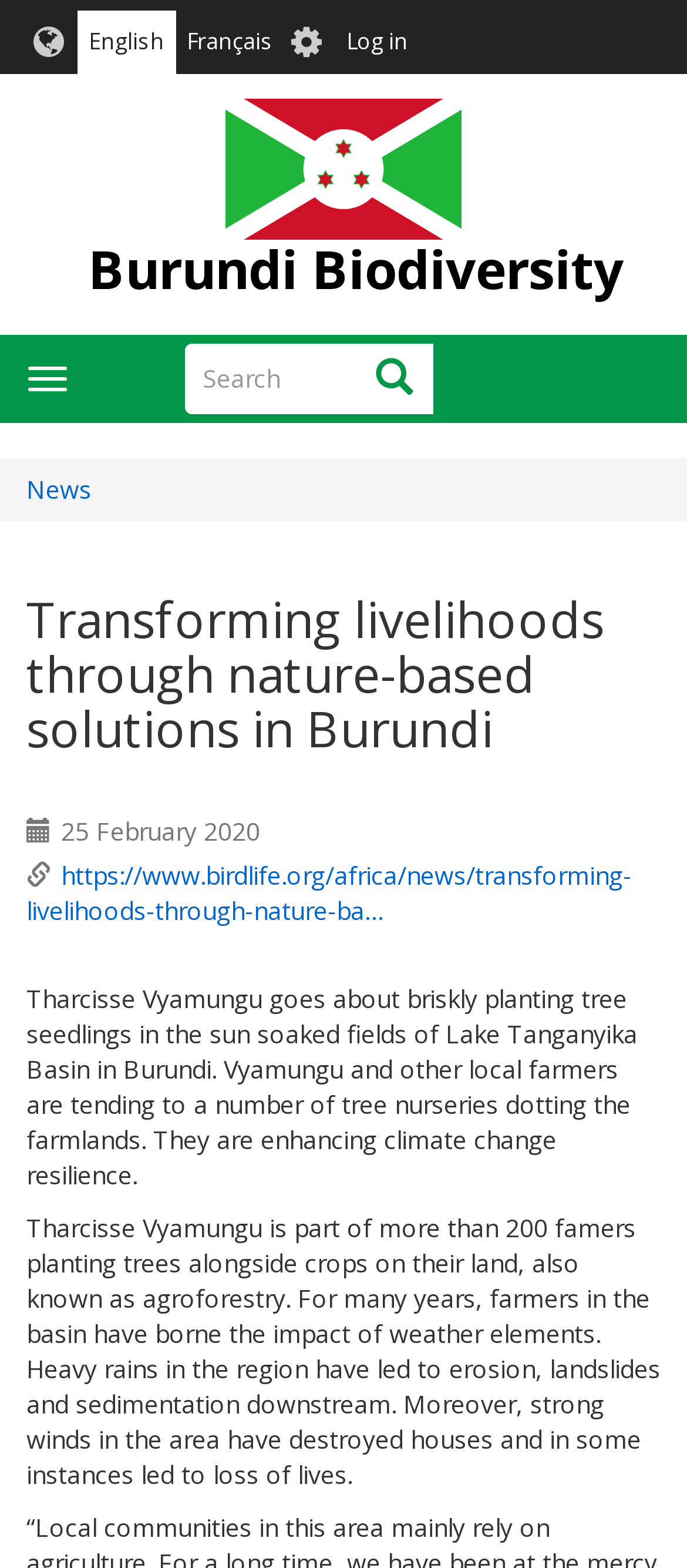Locate the bounding box coordinates of the item that should be clicked to fulfill the instruction: "Search for something".

[0.269, 0.219, 0.987, 0.264]